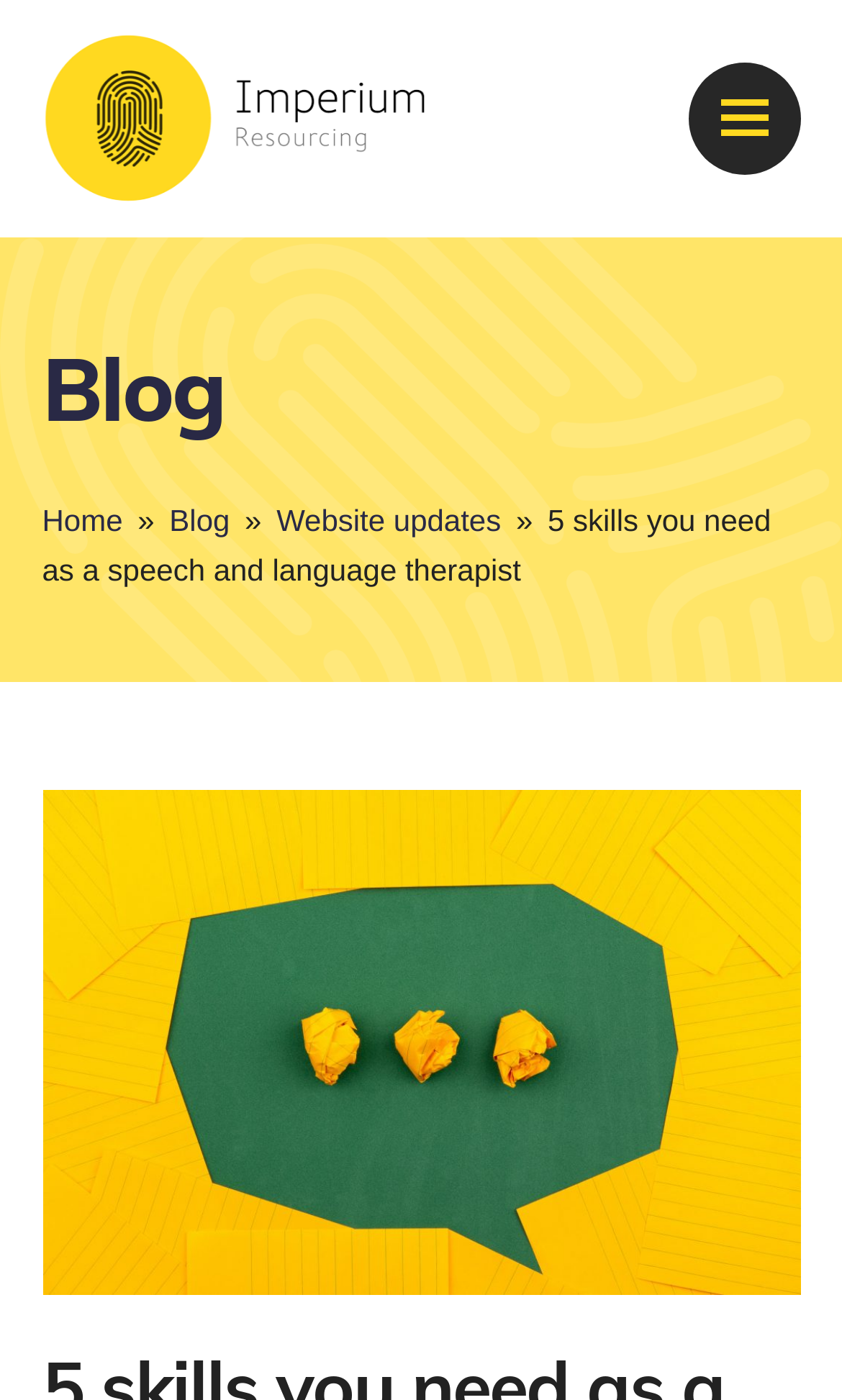Write a detailed summary of the webpage, including text, images, and layout.

The webpage is about the necessary skills for a speech and language therapist, as indicated by the title "5 skills you need as a speech and language therapist – Imperium Resourcing". 

At the top-left corner, there is a layout table that spans about half of the page's width. Within this table, there is a link. 

On the top-right corner, there is a button labeled "Toggle mobile menu". 

Below the top section, there is a header that occupies the full width of the page. This header contains a section labeled "Blog" on the left side, followed by a navigation menu that spans the rest of the header's width. The navigation menu displays the current location, starting with "You are here:" and then listing the path "Home » Blog » Website updates » 5 skills you need as a speech and language therapist". Each item in the path is a clickable link, except for the "»" symbols that separate them.